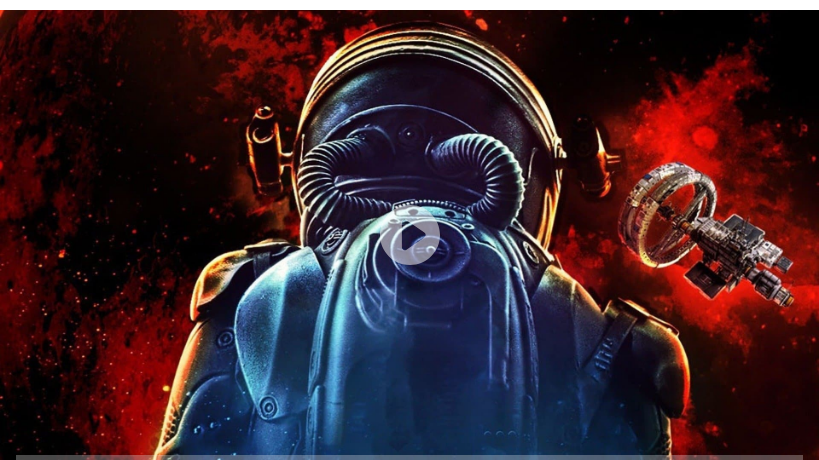Describe all the elements visible in the image meticulously.

The image depicts a striking and dramatic scene featuring a lone astronaut facing away from the viewer against a vividly colored backdrop of swirling reds and blacks, evoking a sense of isolation and adventure in the expanse of space. The astronaut's detailed space suit is equipped with intricate tubing and life-support features, showcasing advanced technology. In the background, a futuristic spacecraft or space station can be seen, hinting at exploration and the vastness of the universe. This evocative artwork captures the essence of cosmic journeys and the mystery of space, setting the stage for a thrilling narrative. A play button overlay suggests the presence of a video or trailer related to the thematic content, inviting viewers to immerse themselves in this captivating world.